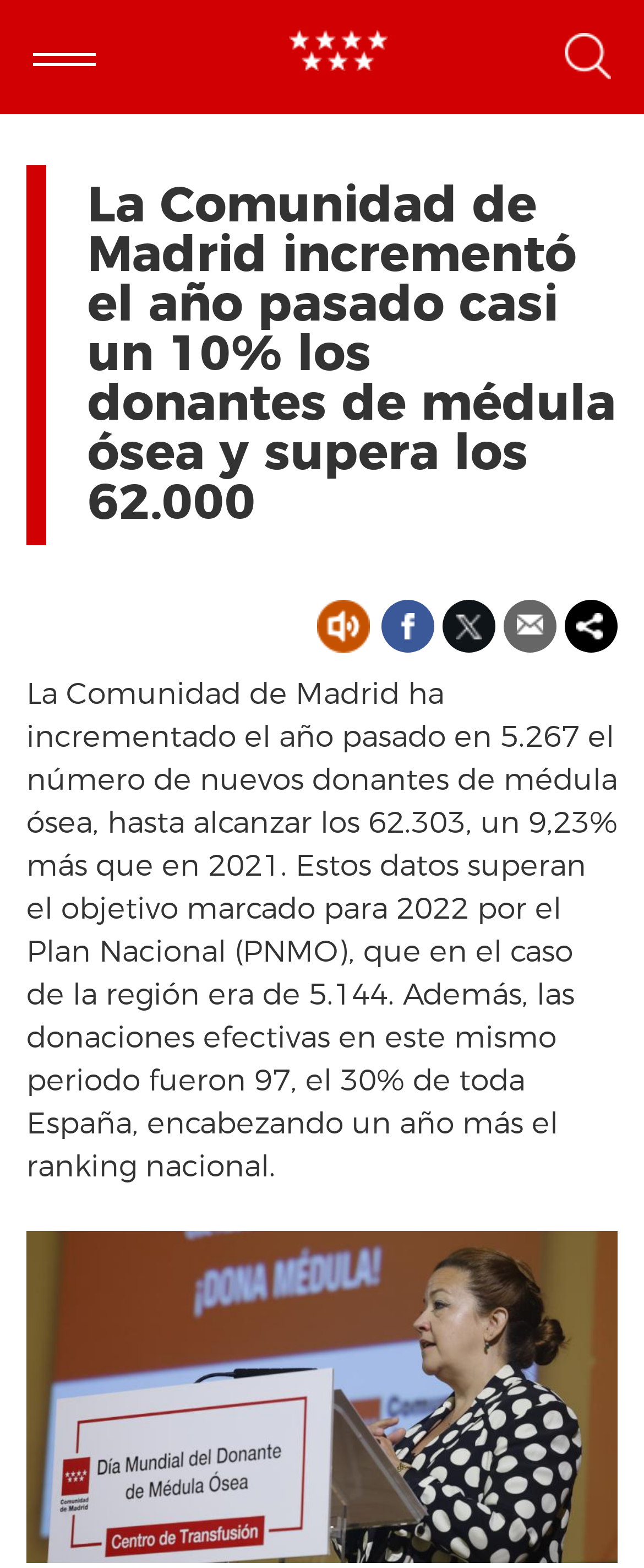What is the ranking of the region in terms of donations?
Based on the image, answer the question with a single word or brief phrase.

First